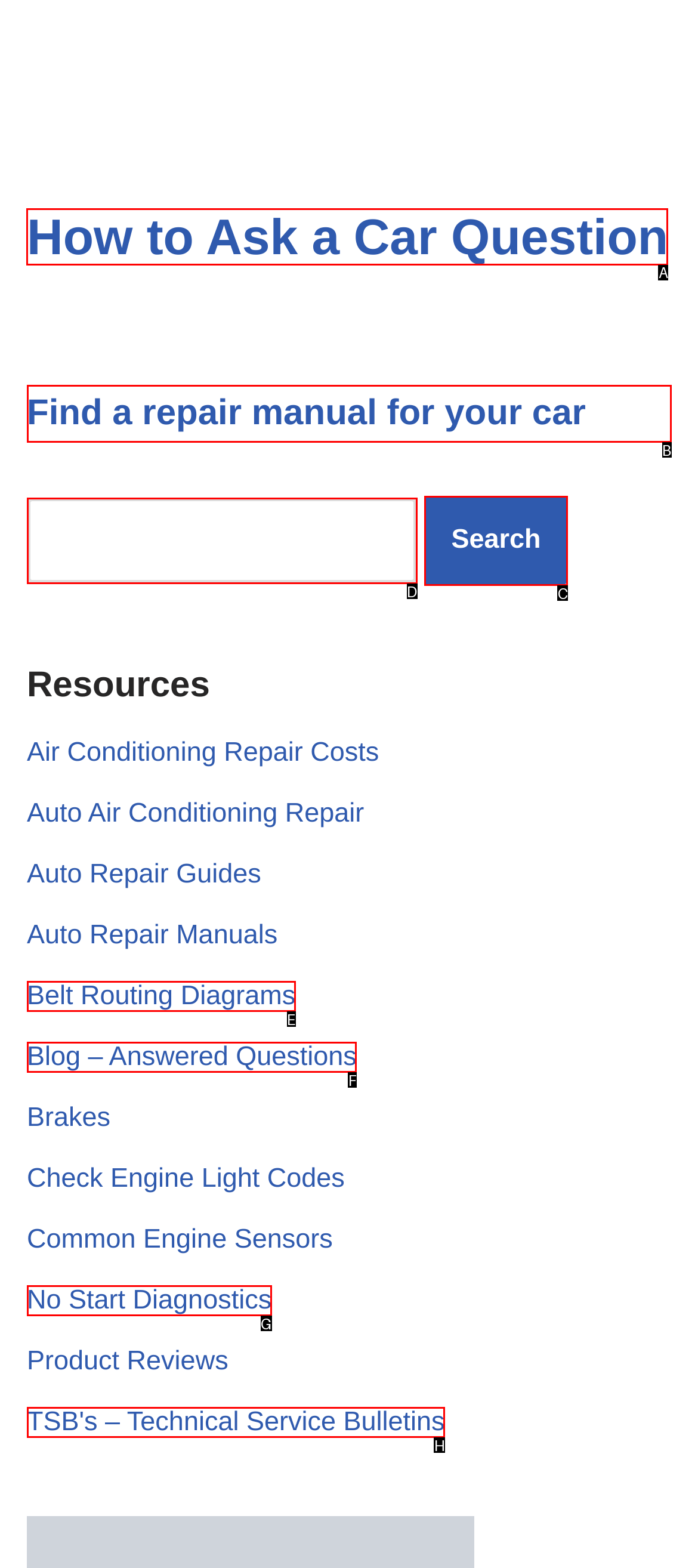To perform the task "Learn how to ask and submit a car question", which UI element's letter should you select? Provide the letter directly.

A